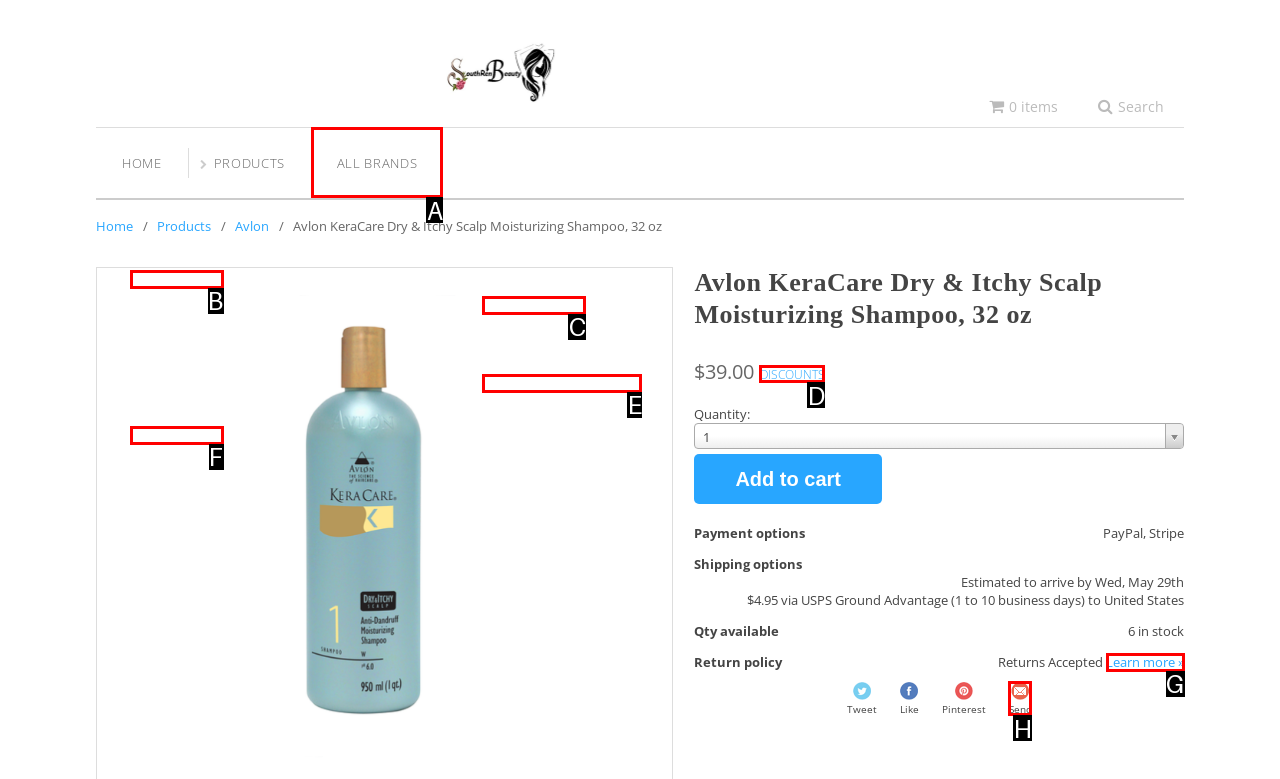Identify the correct option to click in order to complete this task: View all brands
Answer with the letter of the chosen option directly.

A